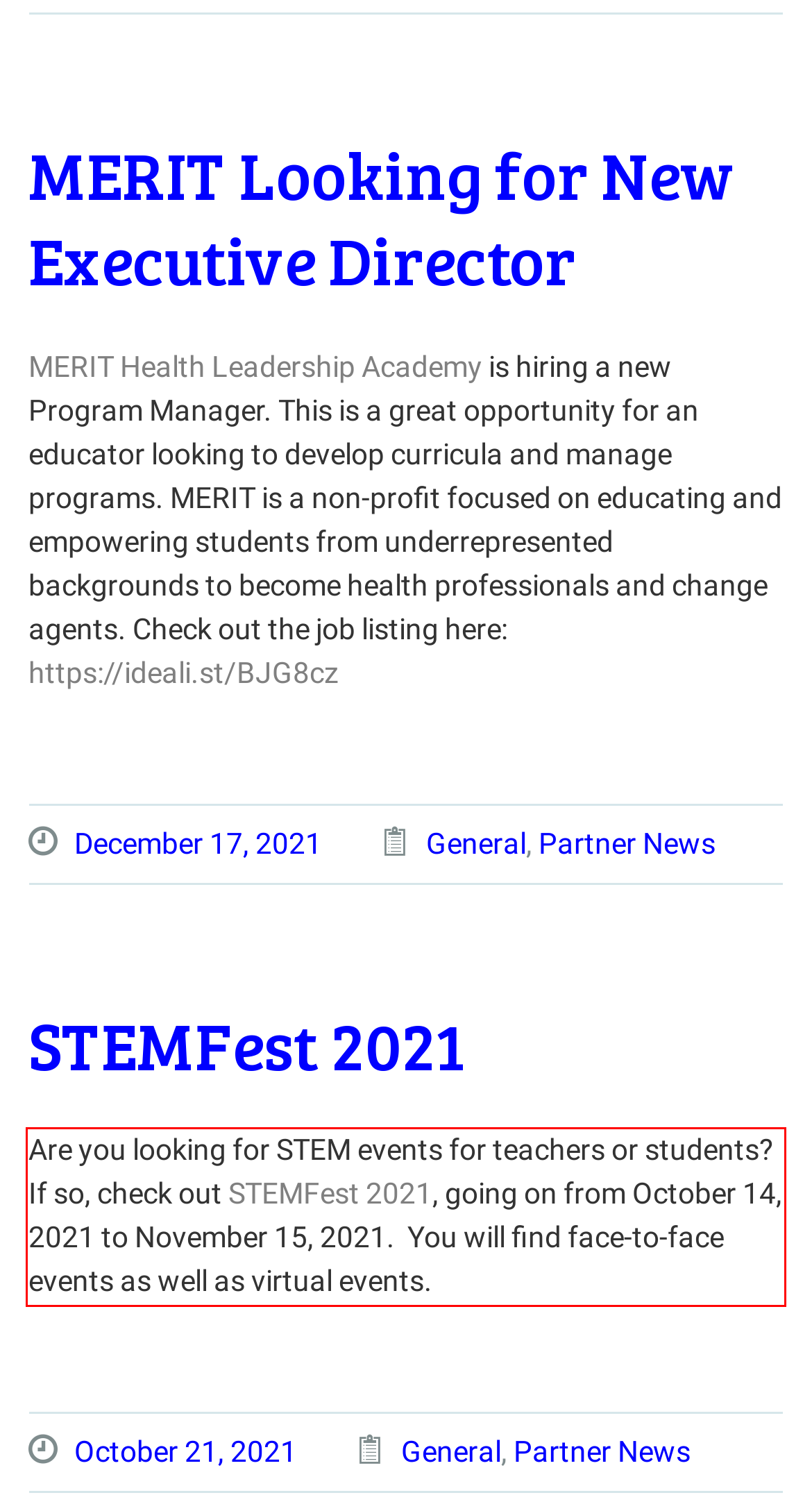Analyze the webpage screenshot and use OCR to recognize the text content in the red bounding box.

Are you looking for STEM events for teachers or students? If so, check out STEMFest 2021, going on from October 14, 2021 to November 15, 2021. You will find face-to-face events as well as virtual events.